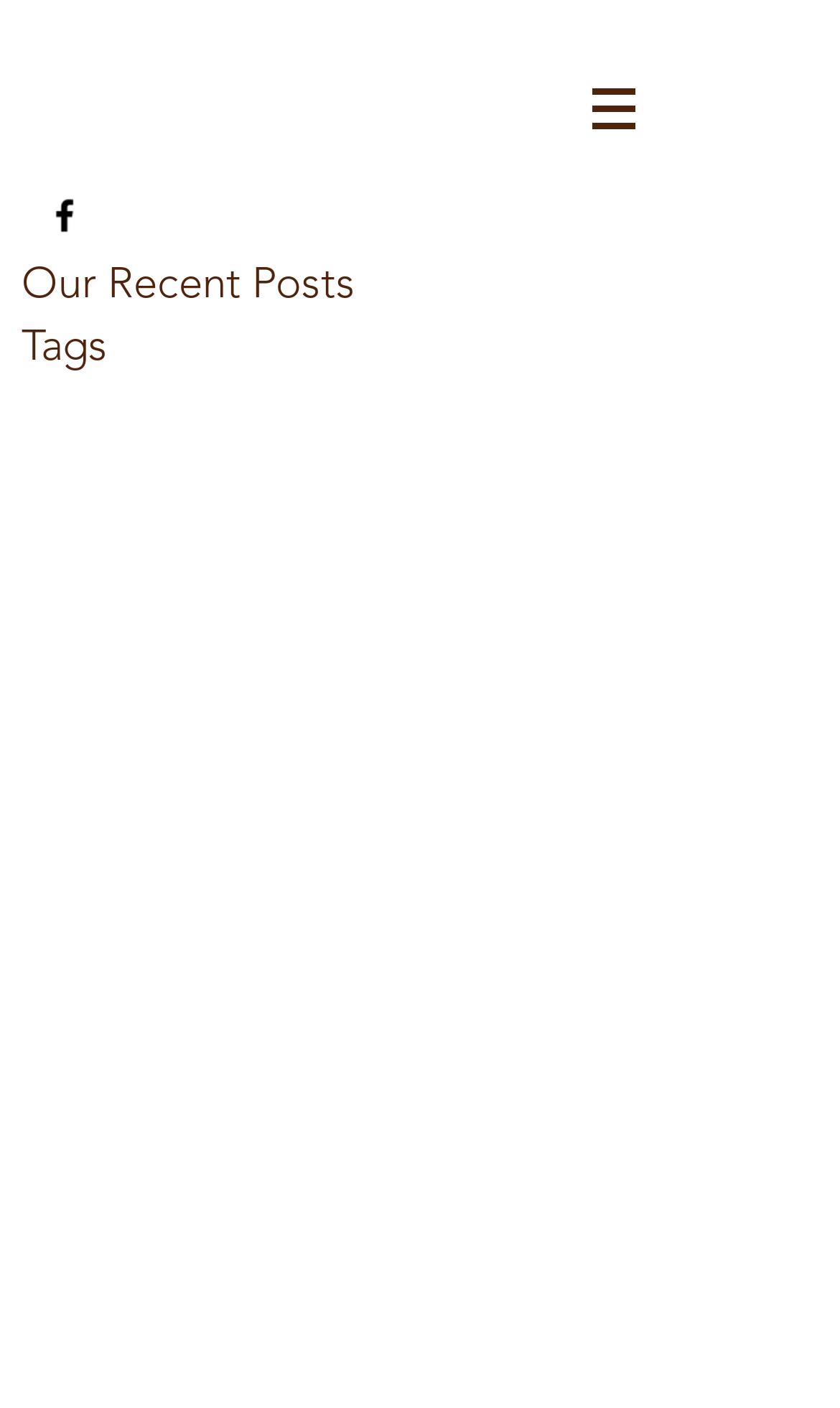Use a single word or phrase to answer the following:
What is the name of the social media platform with an image?

facebook